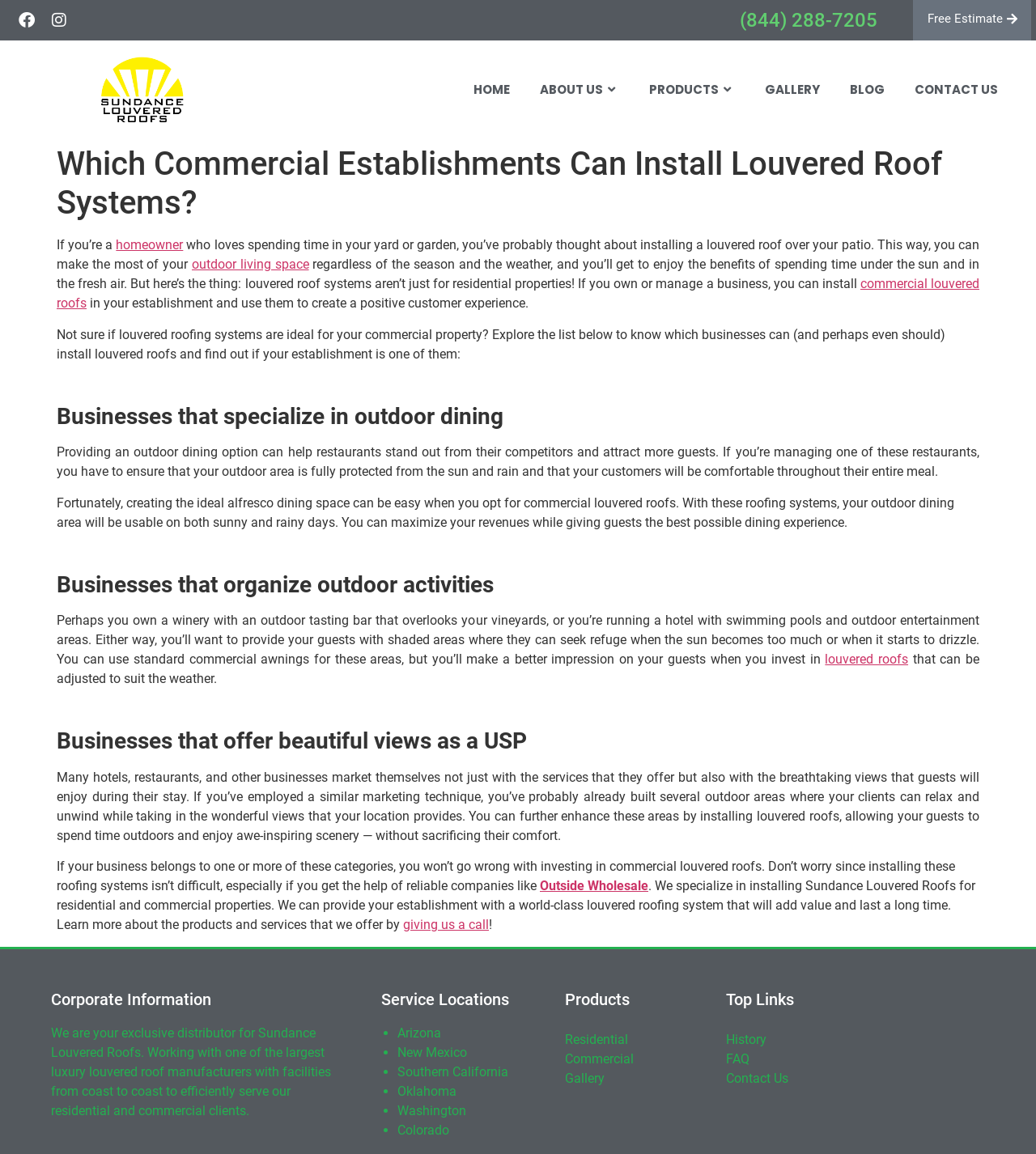Locate the bounding box coordinates of the element I should click to achieve the following instruction: "Read about businesses that specialize in outdoor dining".

[0.055, 0.326, 0.945, 0.373]